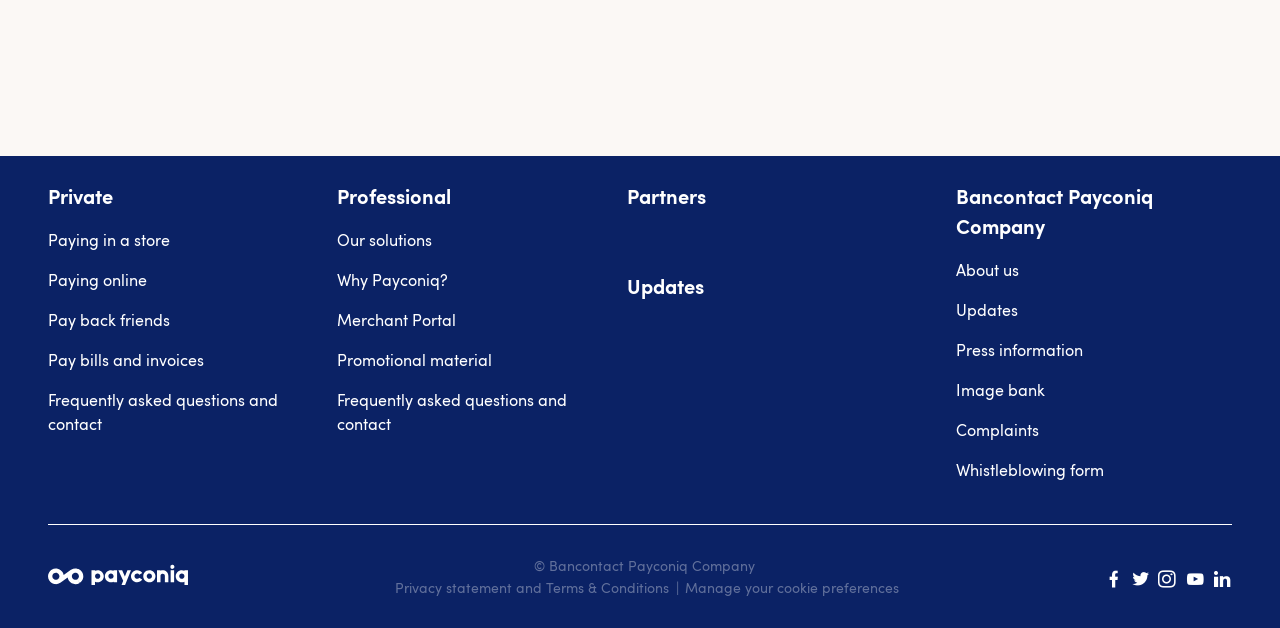How many social media links are present at the bottom of the webpage?
Based on the image, provide a one-word or brief-phrase response.

5